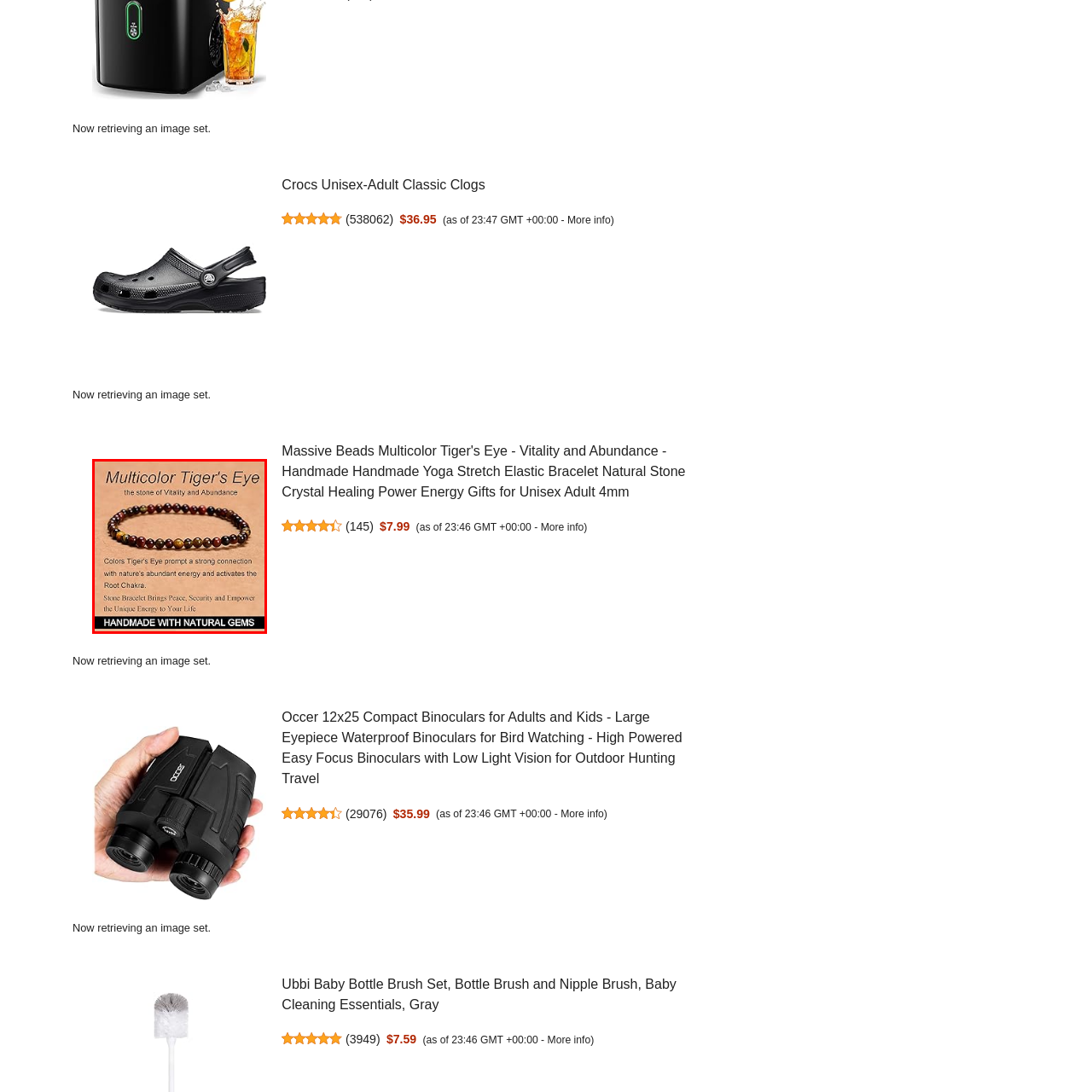Generate a detailed caption for the picture within the red-bordered area.

This image features a beautifully crafted bracelet made from multicolored Tiger's Eye stones, symbolizing vitality and abundance. The accompanying text explains that these natural gemstones foster a strong connection with nature’s abundant energy while activating the Root Chakra. The bracelet is designed to bring peace, security, and empowerment into the wearer’s life. The caption at the bottom emphasizes that the piece is handmade with natural gems, highlighting its uniqueness and the care involved in its creation. The overall aesthetic is inviting, appealing to those seeking both beauty and spiritual benefits in their accessories.